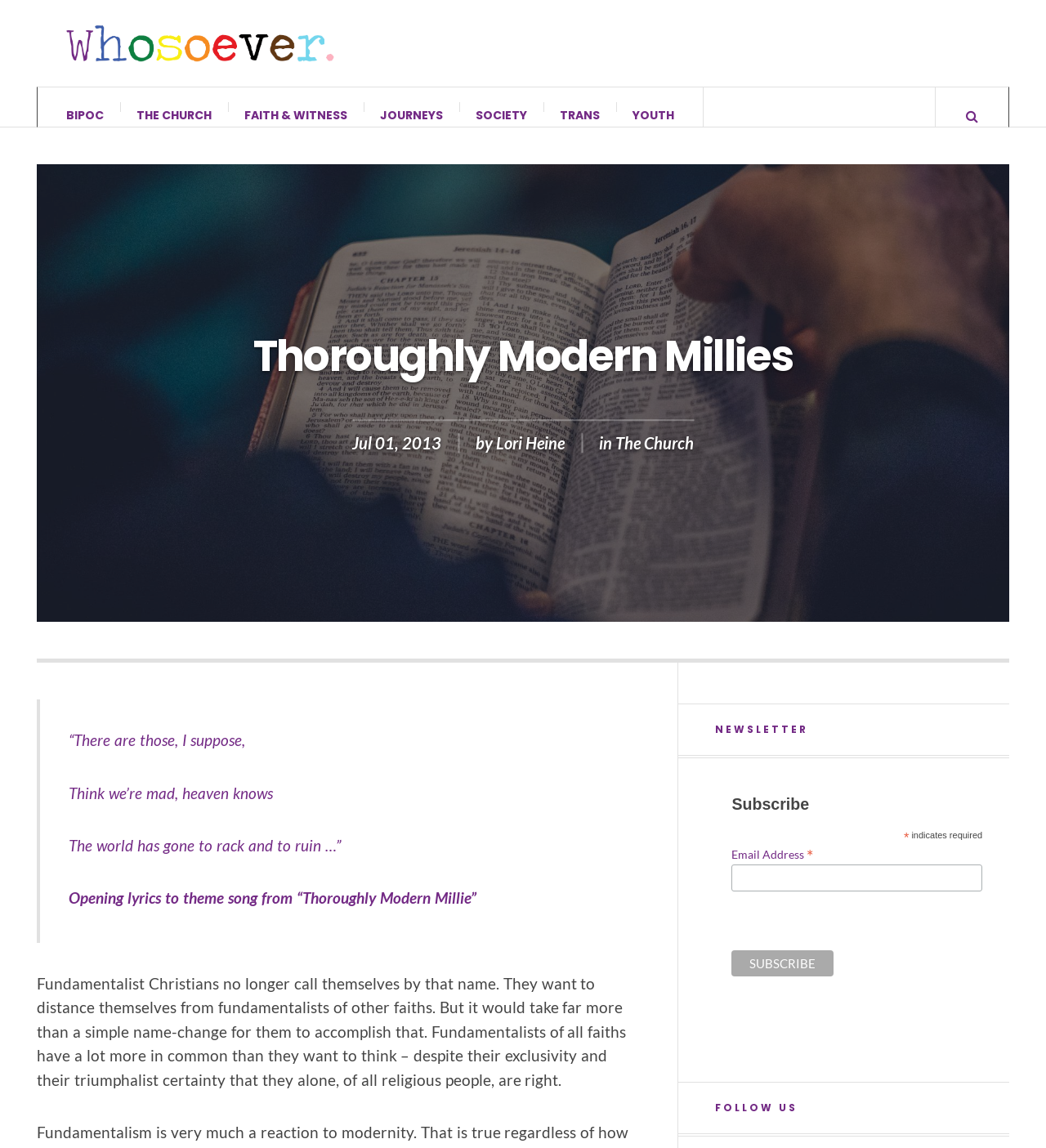Refer to the screenshot and give an in-depth answer to this question: How many links are there in the navigation menu?

The navigation menu is located at the top of the webpage and contains links to 'BIPOC', 'THE CHURCH', 'FAITH & WITNESS', 'JOURNEYS', 'SOCIETY', 'TRANS', and 'YOUTH'. There are 7 links in total.